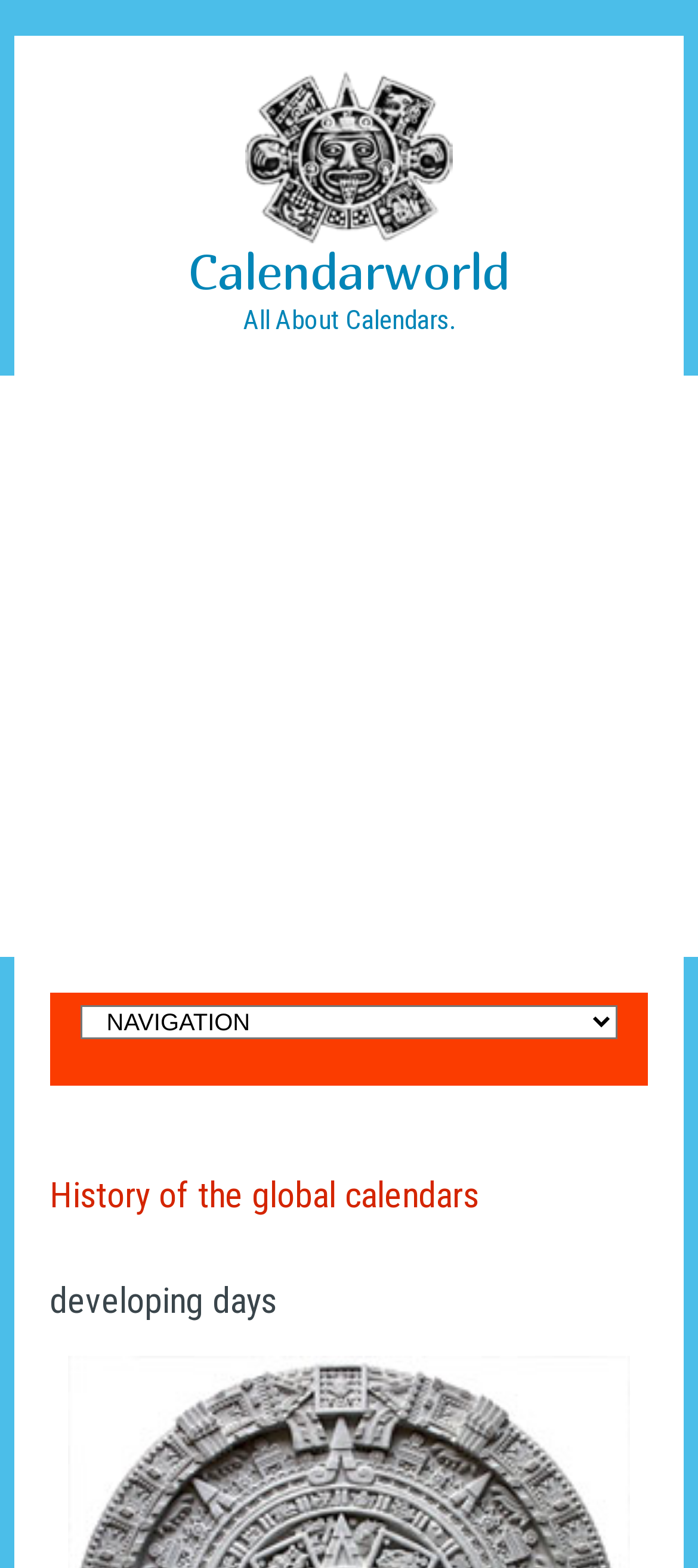Answer the question below using just one word or a short phrase: 
Is there an iframe on this webpage?

Yes